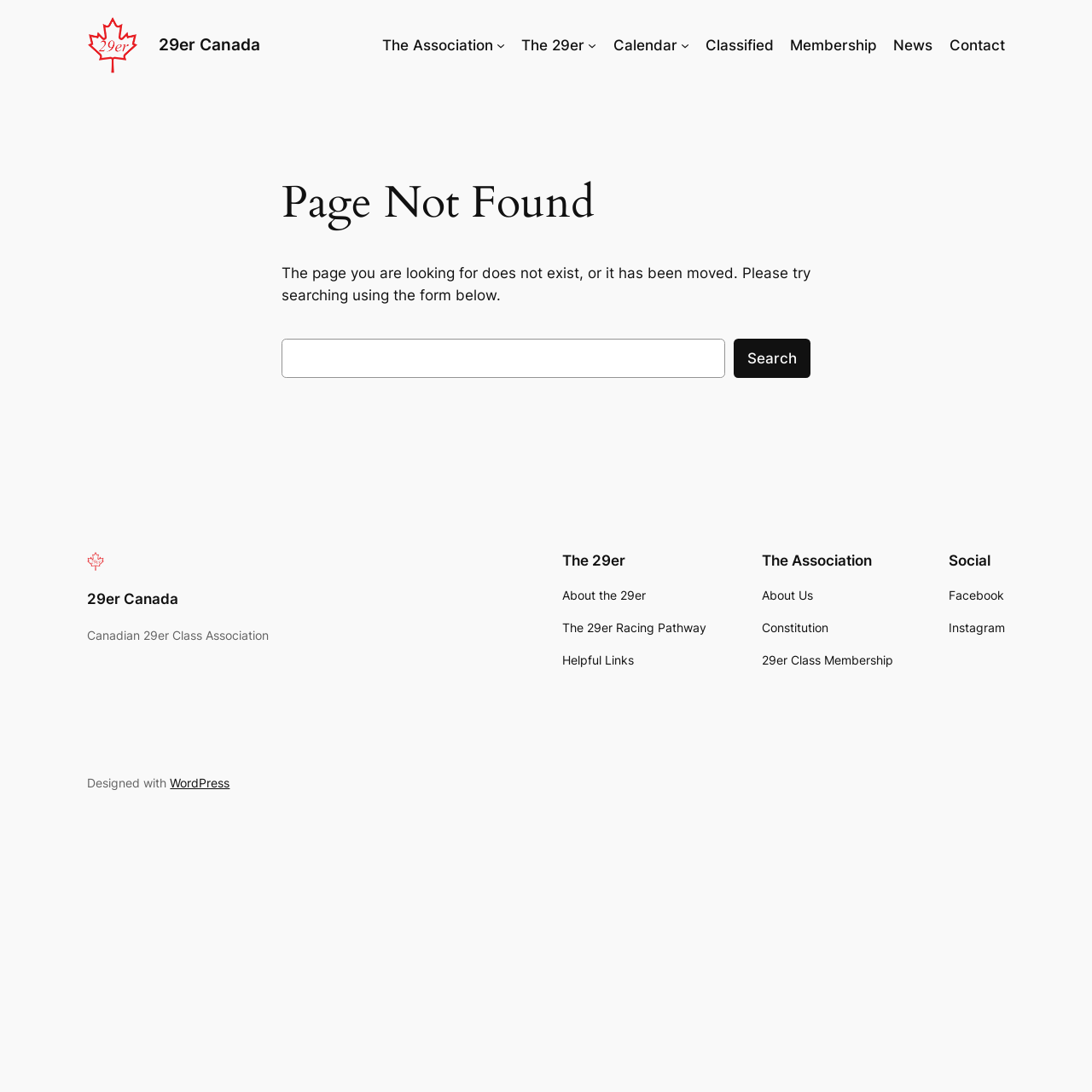Could you locate the bounding box coordinates for the section that should be clicked to accomplish this task: "Click the 'Contact' link".

[0.869, 0.031, 0.92, 0.052]